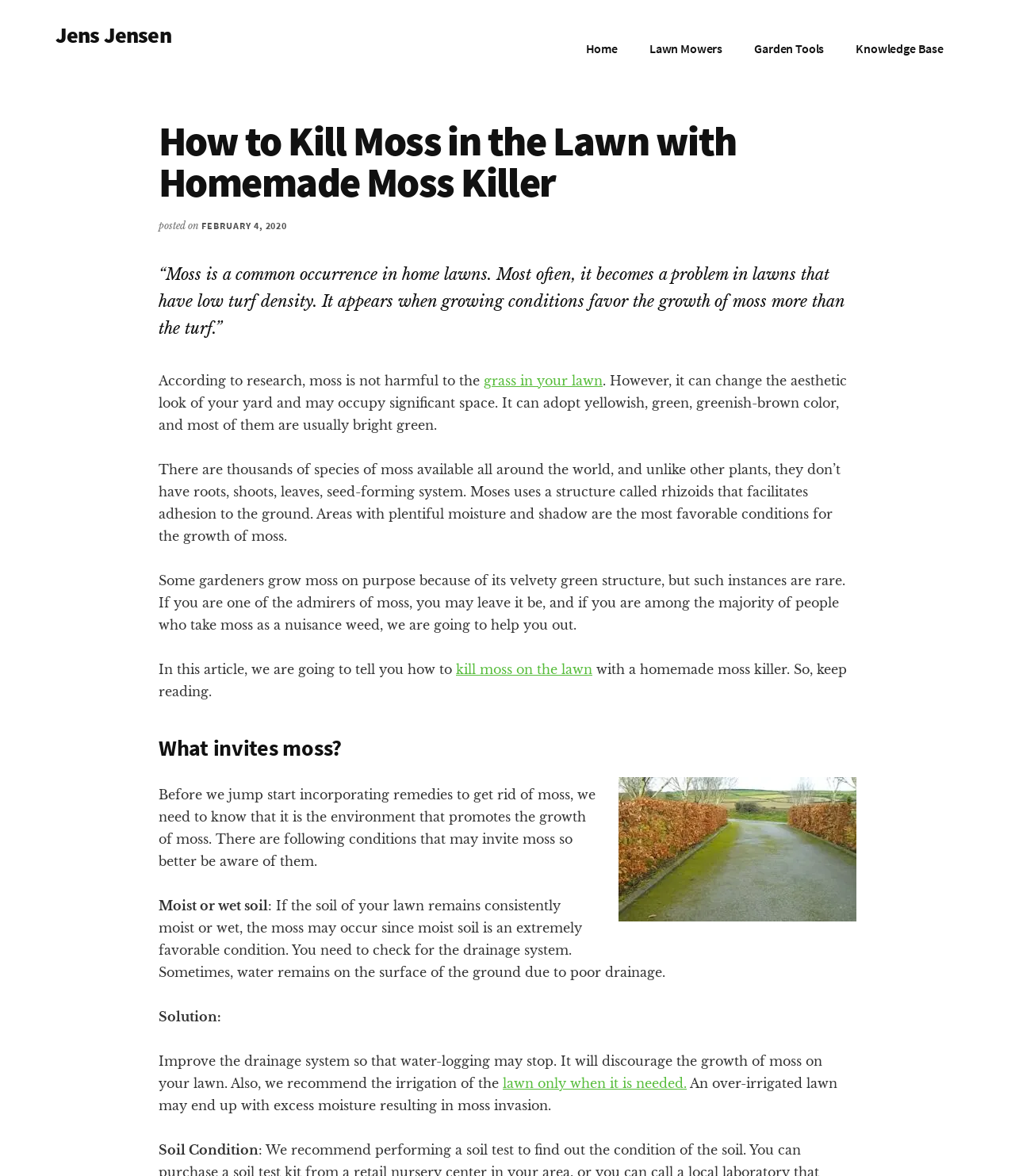How can I prevent moss from growing in my lawn?
Based on the content of the image, thoroughly explain and answer the question.

One solution to prevent moss from growing in the lawn is to improve the drainage system, as mentioned in the text 'Solution: Improve the drainage system so that water-logging may stop. It will discourage the growth of moss on your lawn.' with bounding box coordinates [0.156, 0.858, 0.81, 0.928], which provides a remedy to prevent moss growth.